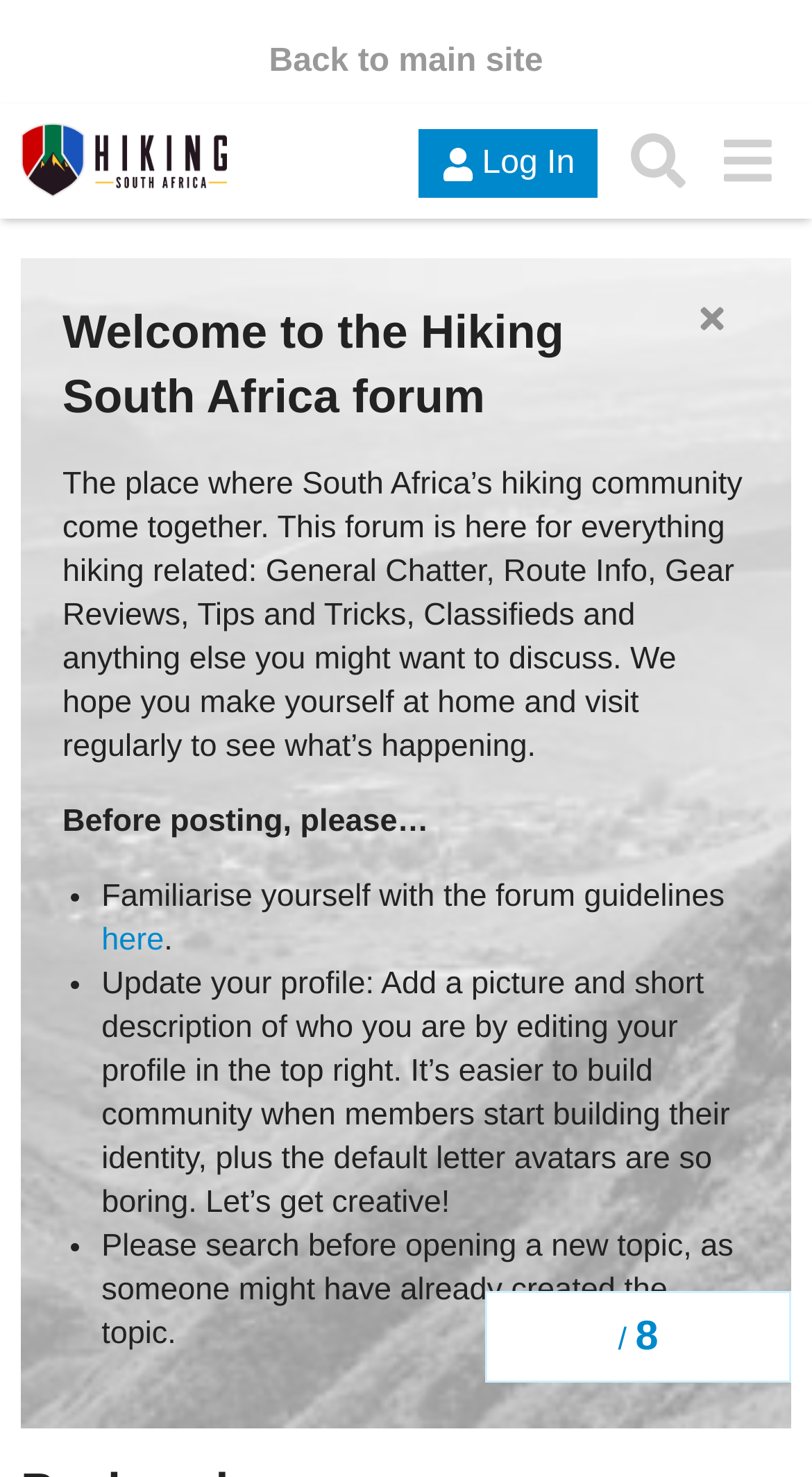Please locate the bounding box coordinates for the element that should be clicked to achieve the following instruction: "read about Miwako Miki". Ensure the coordinates are given as four float numbers between 0 and 1, i.e., [left, top, right, bottom].

None